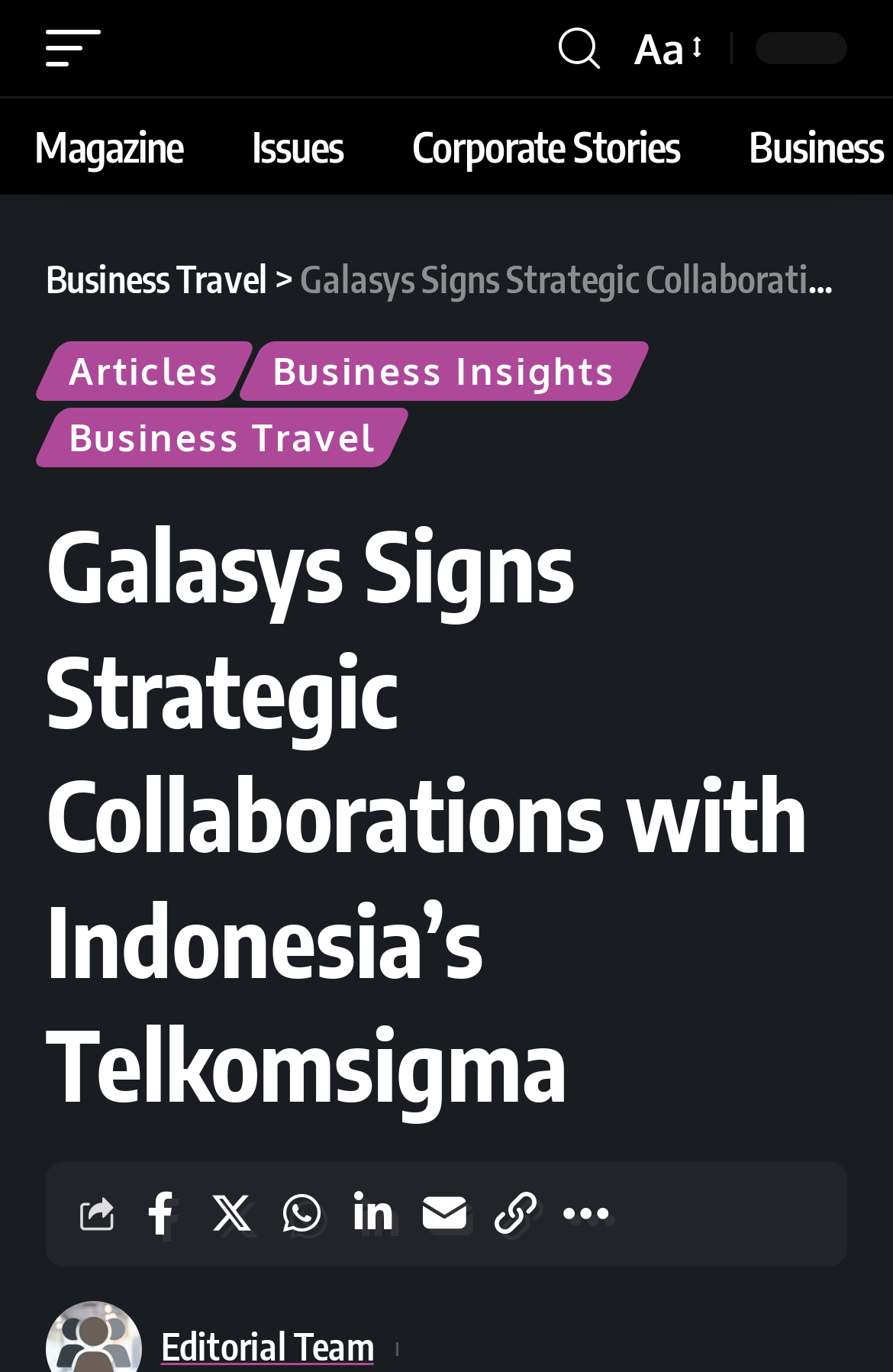Please provide a comprehensive answer to the question based on the screenshot: What is the purpose of the 'Font Resizer' link?

The 'Font Resizer Aa ' link is likely used to resize the font on the webpage, allowing users to adjust the text size to their preference.